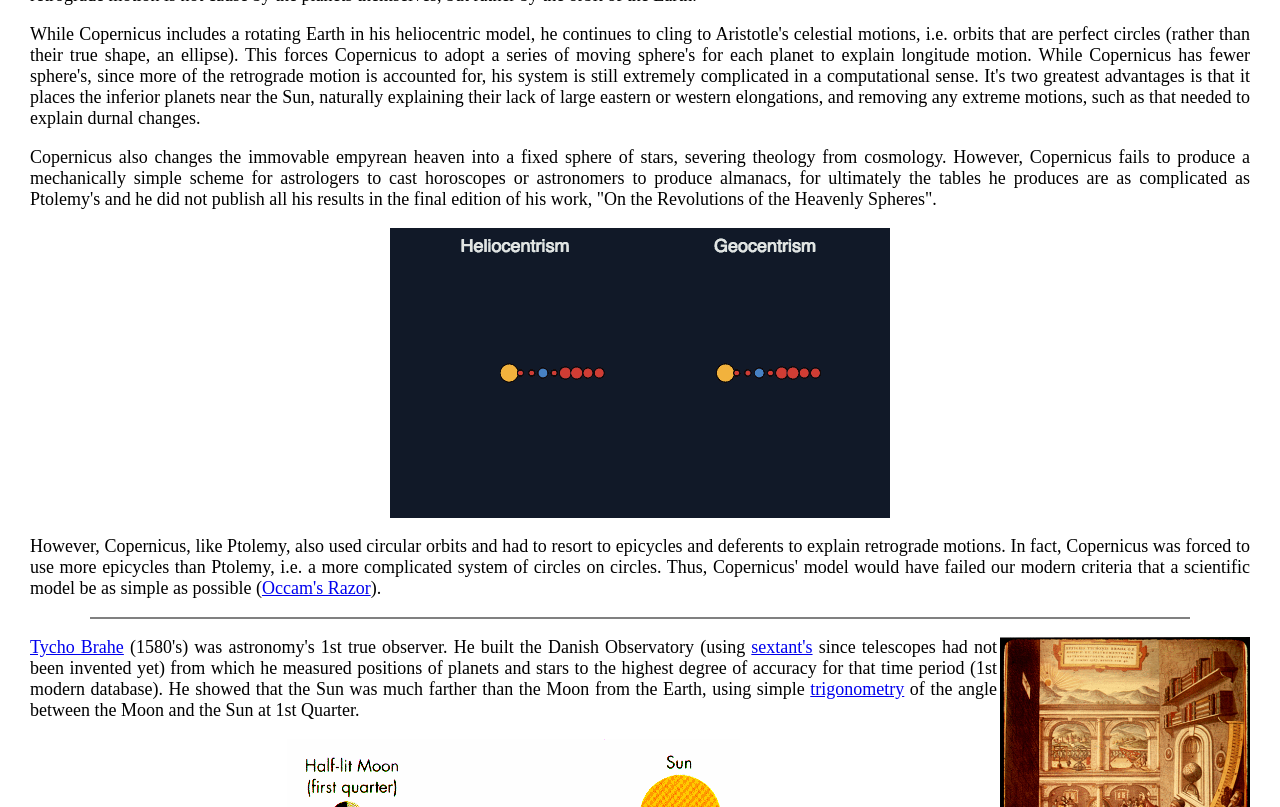Using the webpage screenshot and the element description Occam's Razor, determine the bounding box coordinates. Specify the coordinates in the format (top-left x, top-left y, bottom-right x, bottom-right y) with values ranging from 0 to 1.

[0.205, 0.716, 0.29, 0.741]